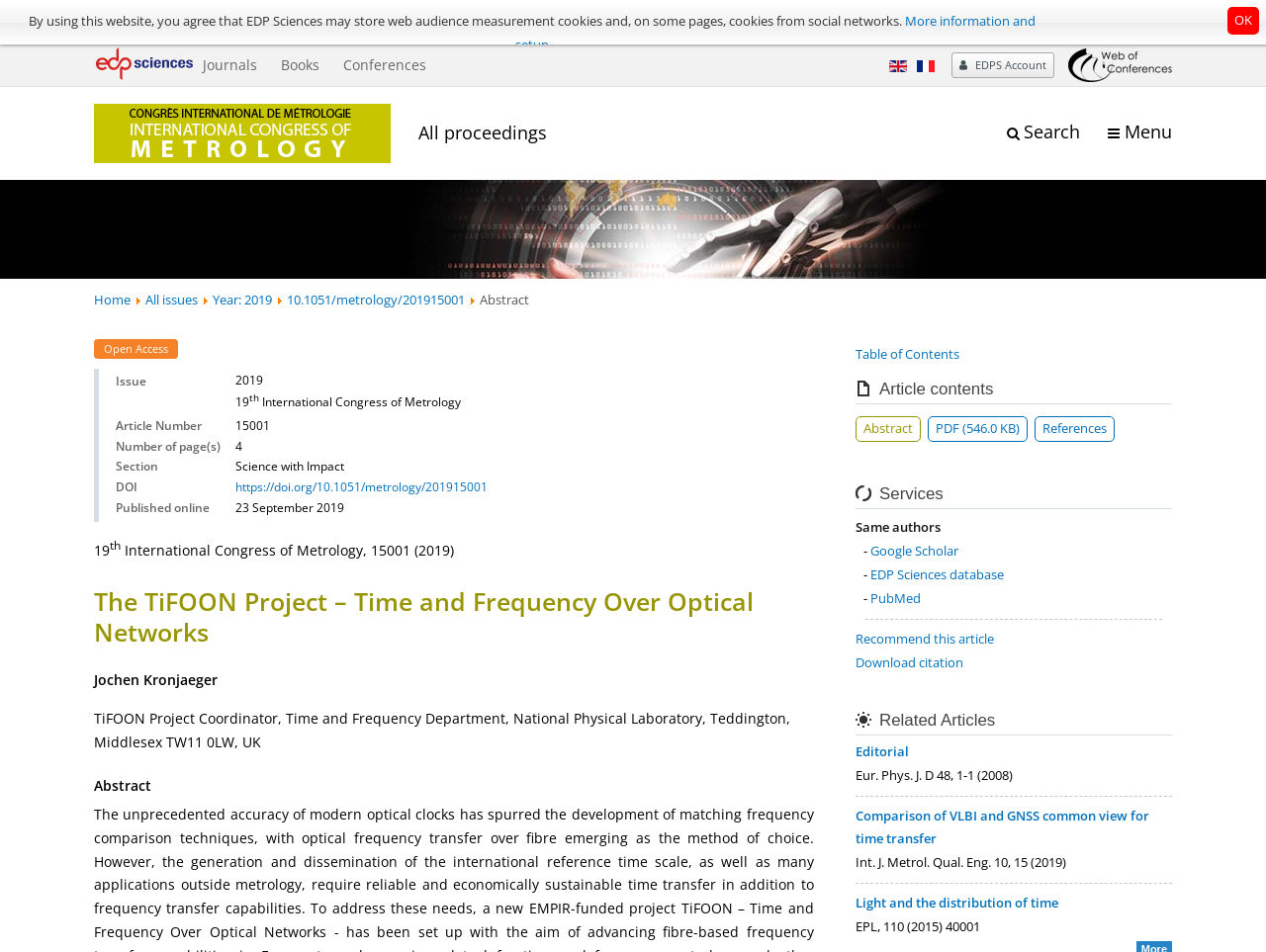Find the bounding box coordinates for the HTML element specified by: "Download citation".

[0.676, 0.685, 0.761, 0.704]